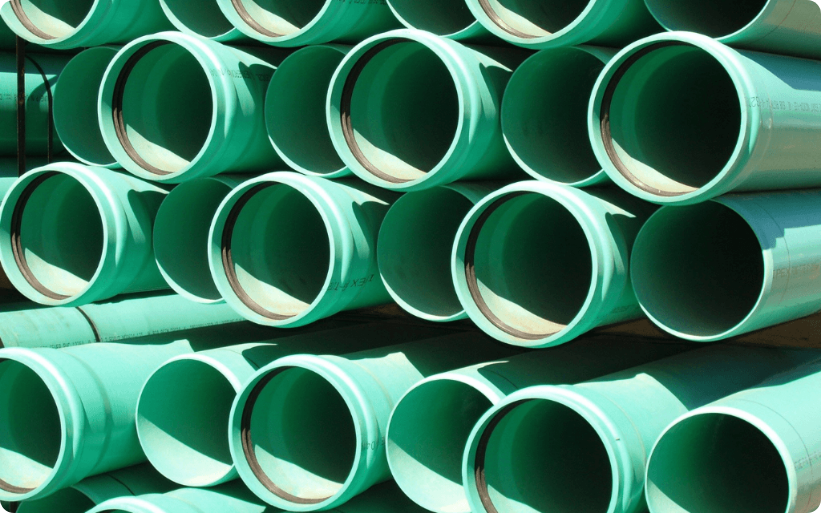What shape are the pipes?
Using the details from the image, give an elaborate explanation to answer the question.

The caption describes the arrangement of the pipes as emphasizing their cylindrical shape, which is evident from their circular openings and smooth surfaces.